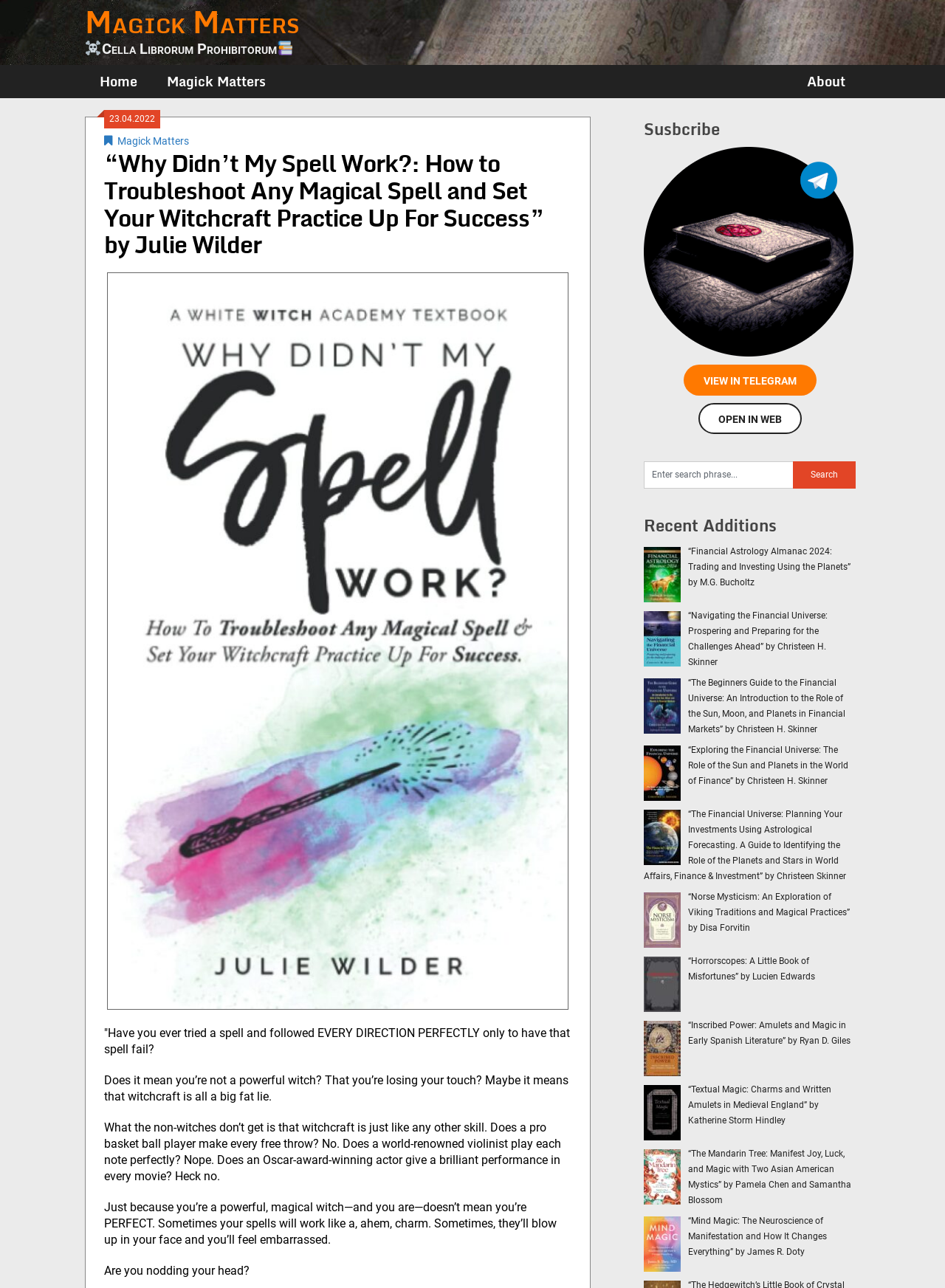Please determine the bounding box coordinates of the element's region to click for the following instruction: "View the article 'Why Didn’t My Spell Work?: How to Troubleshoot Any Magical Spell and Set Your Witchcraft Practice Up For Success'".

[0.11, 0.116, 0.605, 0.201]